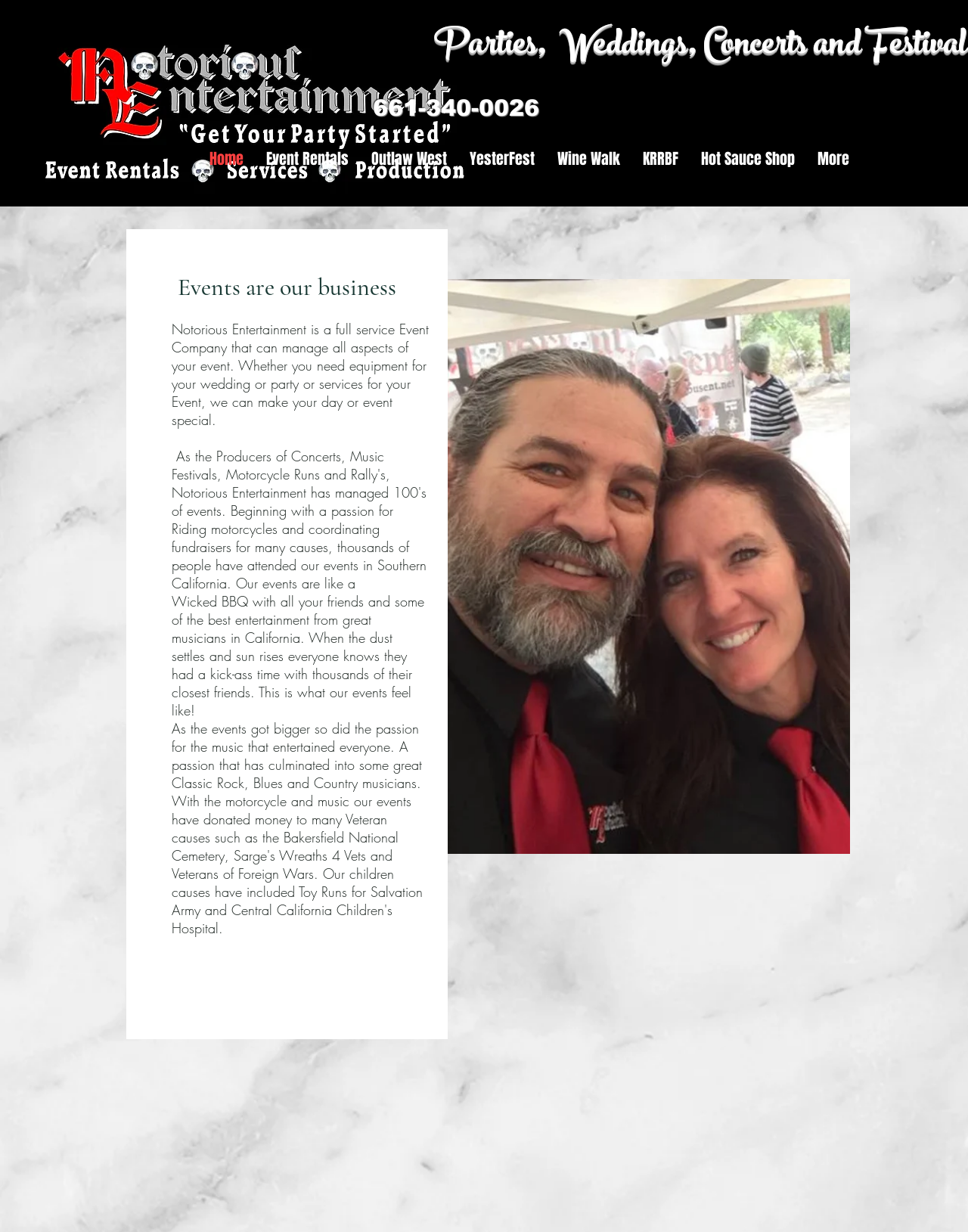Locate the coordinates of the bounding box for the clickable region that fulfills this instruction: "Call the phone number".

[0.385, 0.077, 0.557, 0.098]